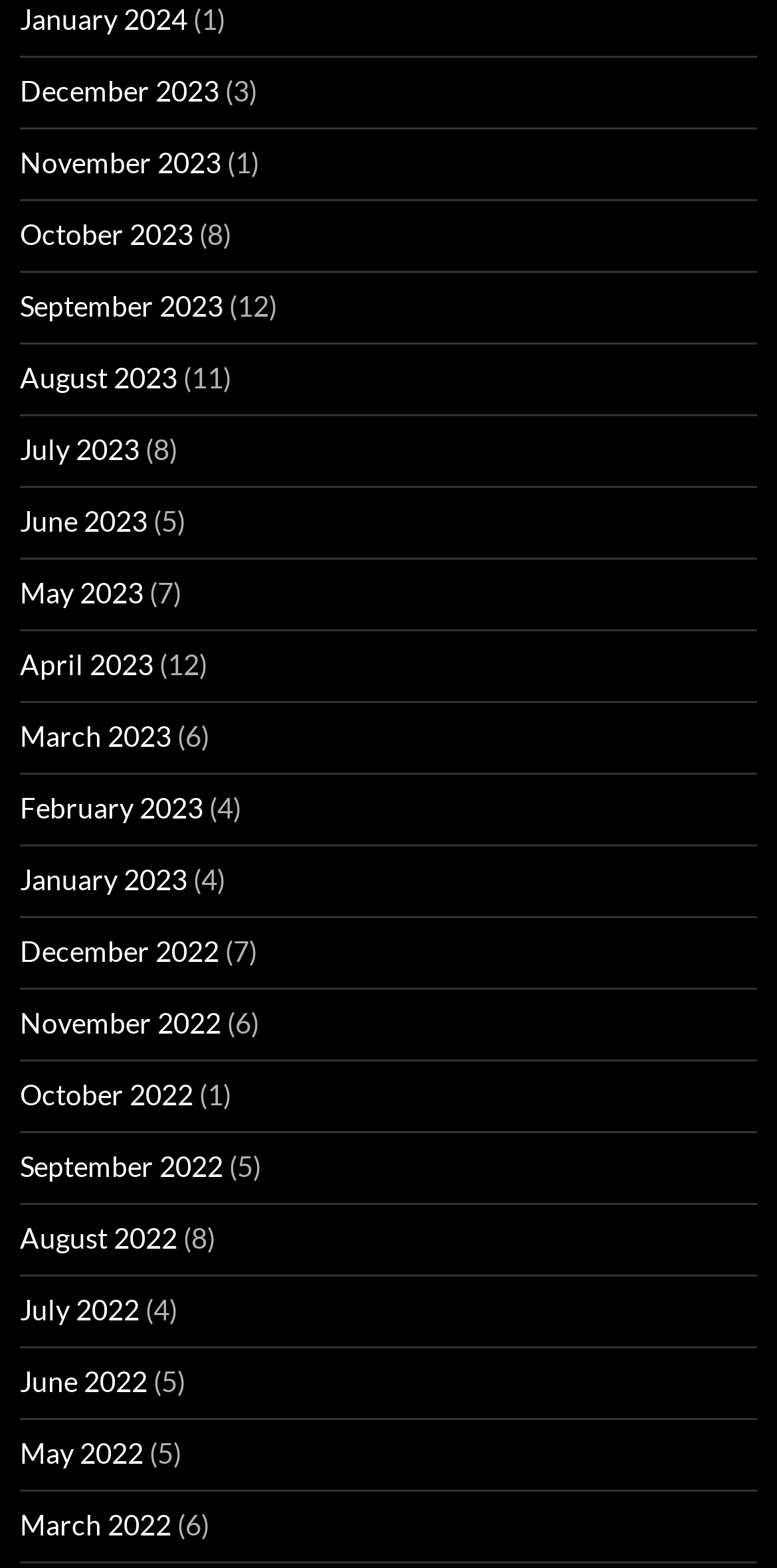Please respond to the question using a single word or phrase:
How many links are there for the year 2023?

12